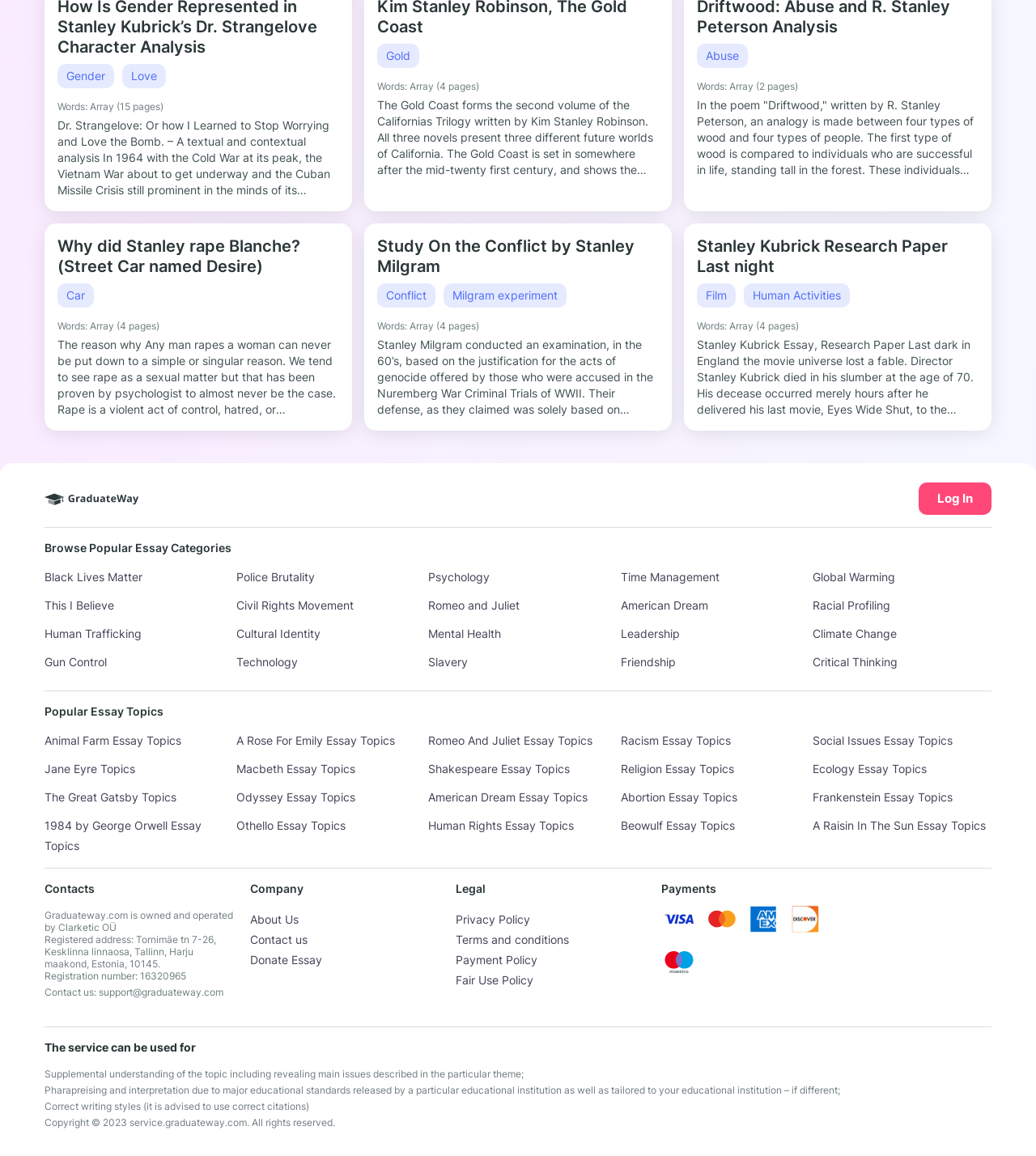Find the coordinates for the bounding box of the element with this description: "Leadership".

[0.599, 0.542, 0.656, 0.554]